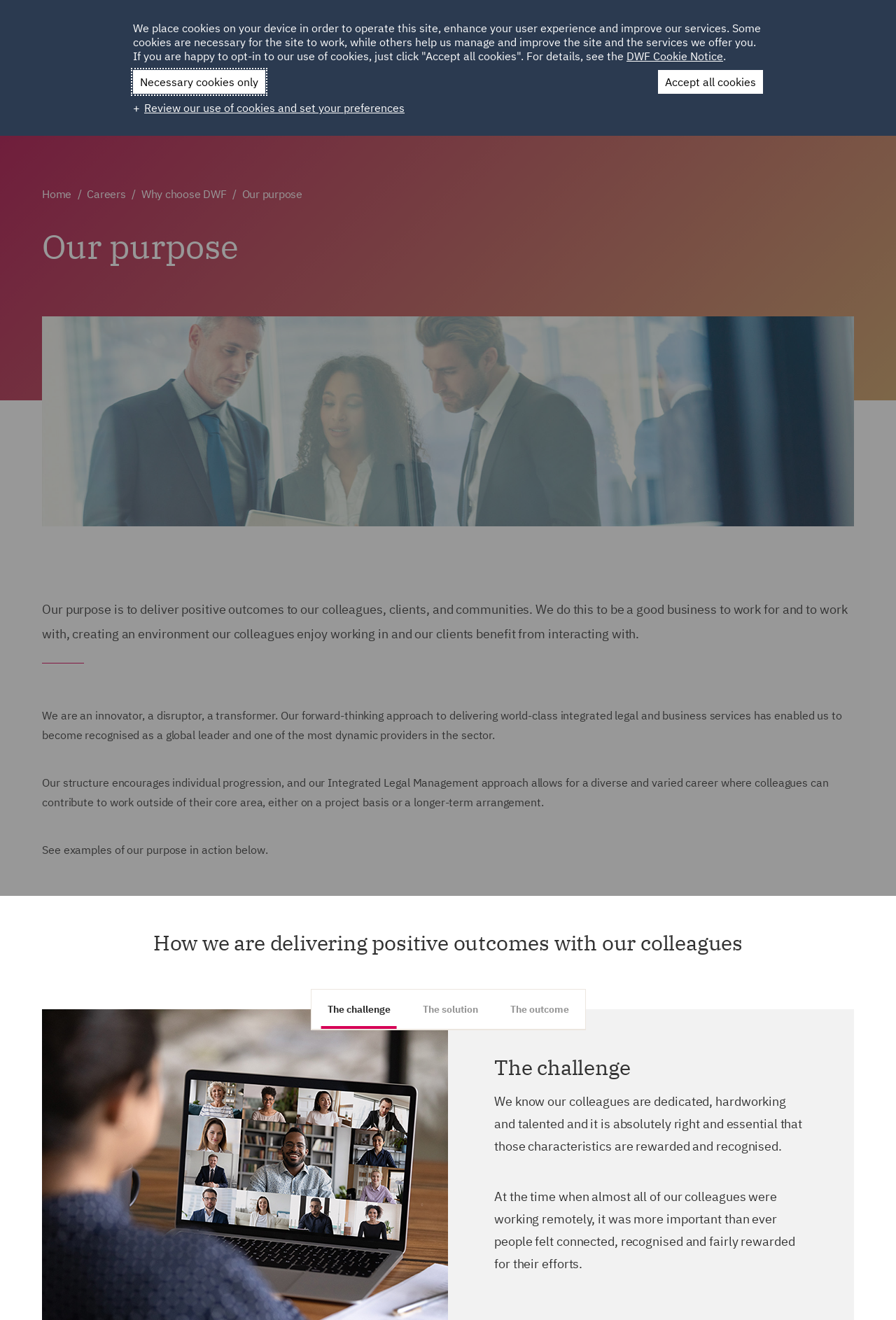Pinpoint the bounding box coordinates of the clickable area necessary to execute the following instruction: "Click the HOME link". The coordinates should be given as four float numbers between 0 and 1, namely [left, top, right, bottom].

[0.435, 0.017, 0.466, 0.025]